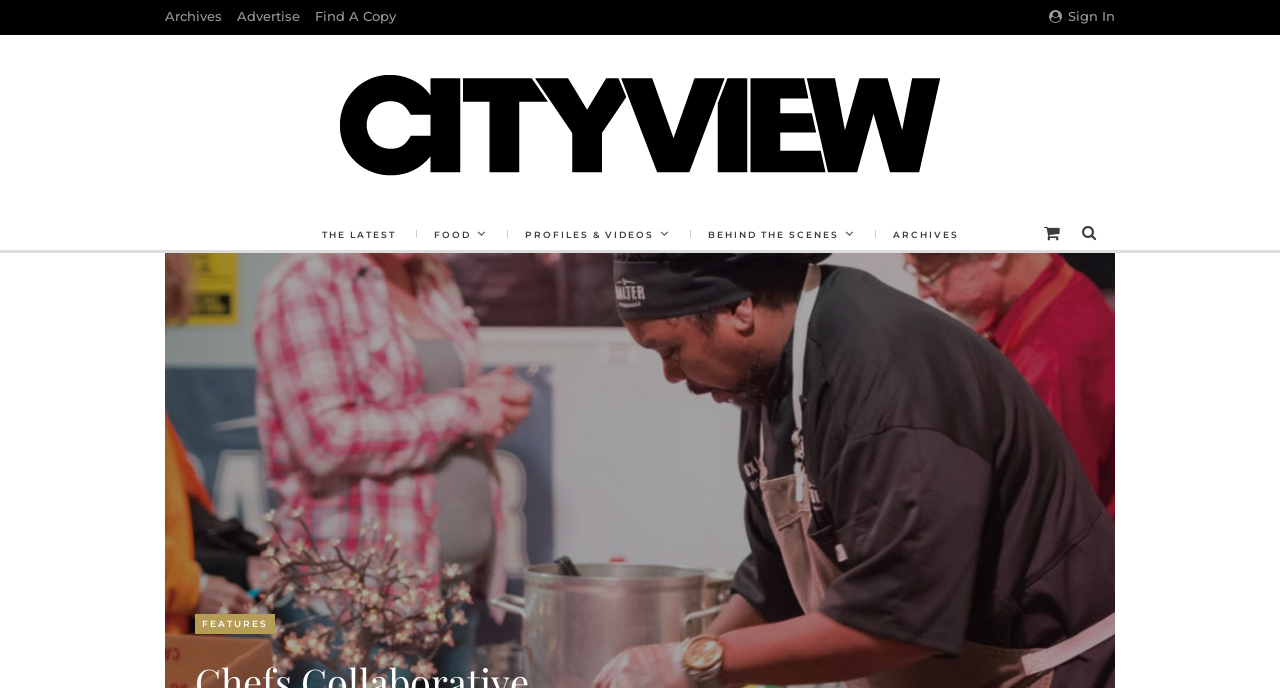Examine the image and give a thorough answer to the following question:
How many main categories are there in the top navigation menu?

I counted the number of links in the top navigation menu, which are 'THE LATEST', 'FOOD', 'PROFILES & VIDEOS', 'BEHIND THE SCENES', and 'ARCHIVES'. There are 5 main categories.